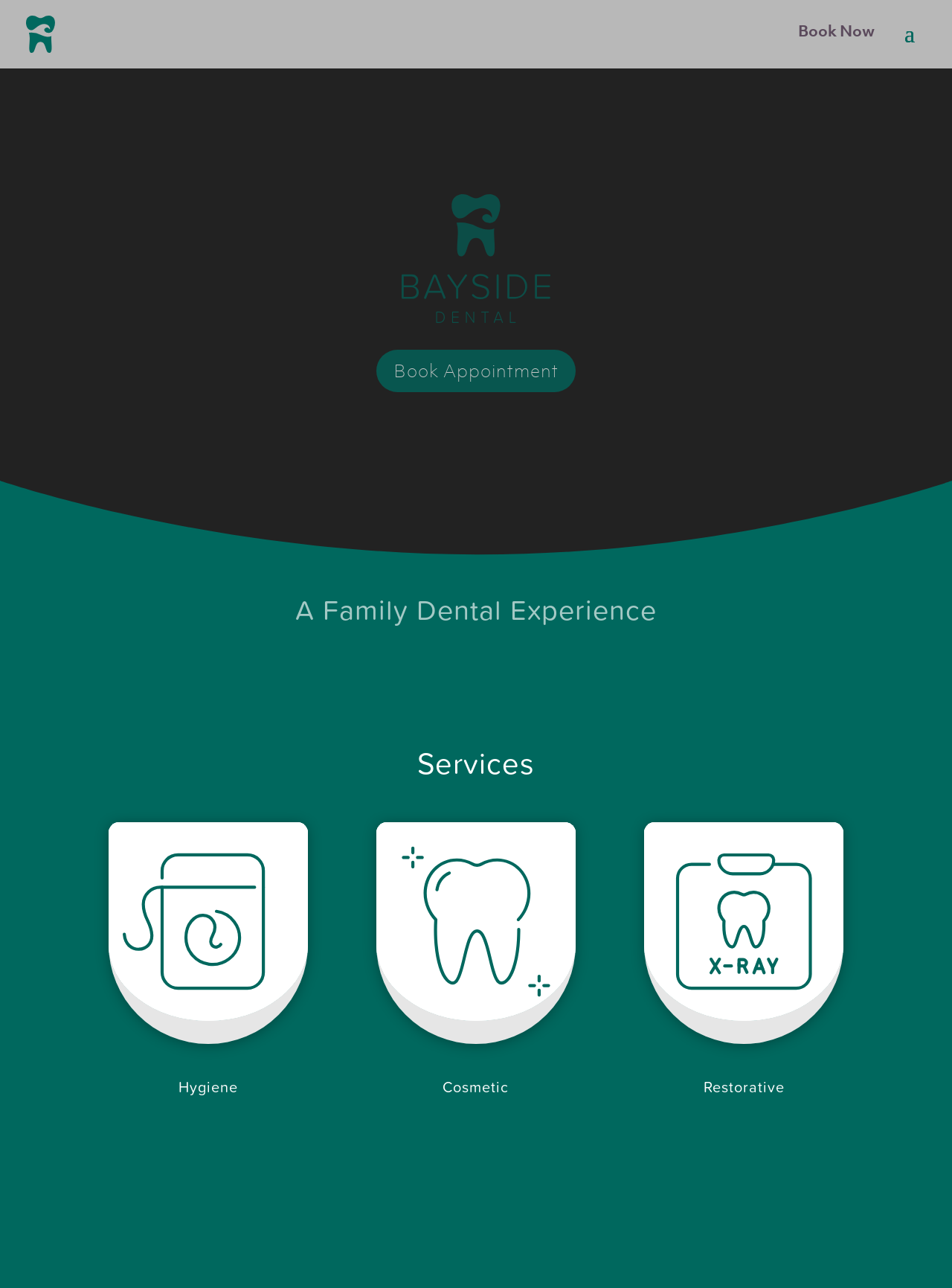How can I book an appointment?
Please describe in detail the information shown in the image to answer the question.

To book an appointment, I can click on the 'Book Now' link located at the top-right corner of the webpage. This will likely take me to a page where I can schedule an appointment with the dentist.